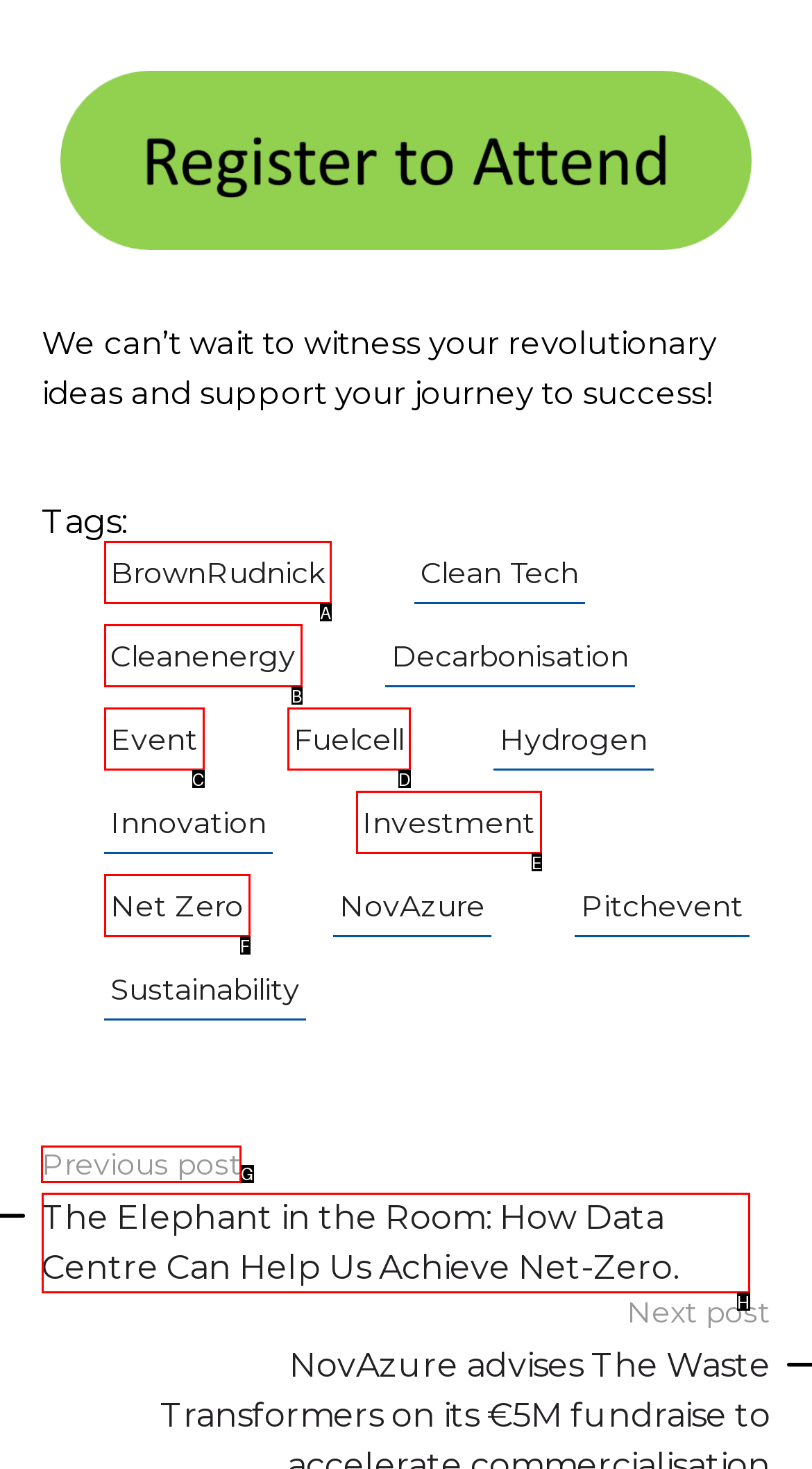Provide the letter of the HTML element that you need to click on to perform the task: Read the previous post.
Answer with the letter corresponding to the correct option.

G